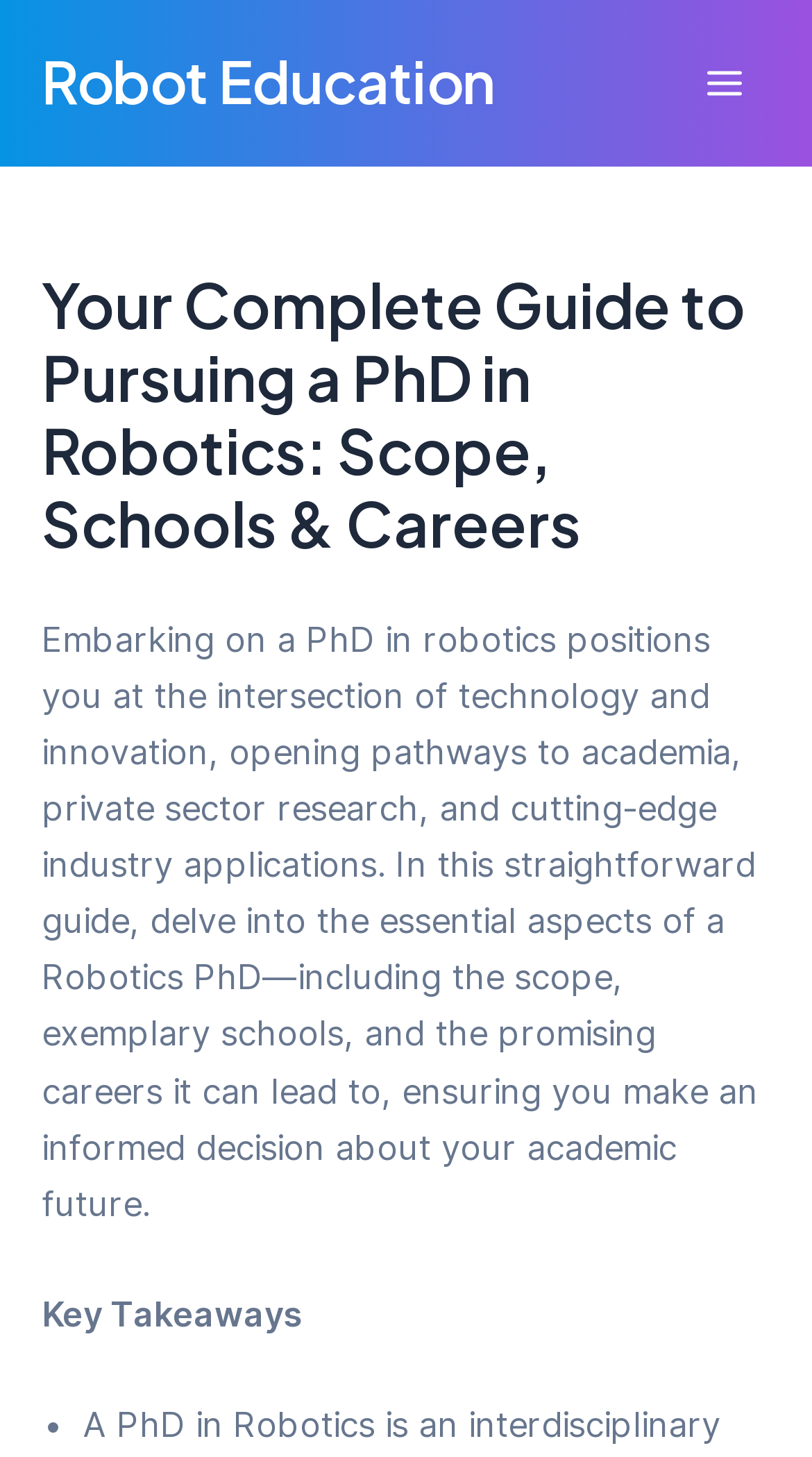What are the three areas mentioned as potential career paths?
Based on the visual content, answer with a single word or a brief phrase.

Academia, private sector, industry